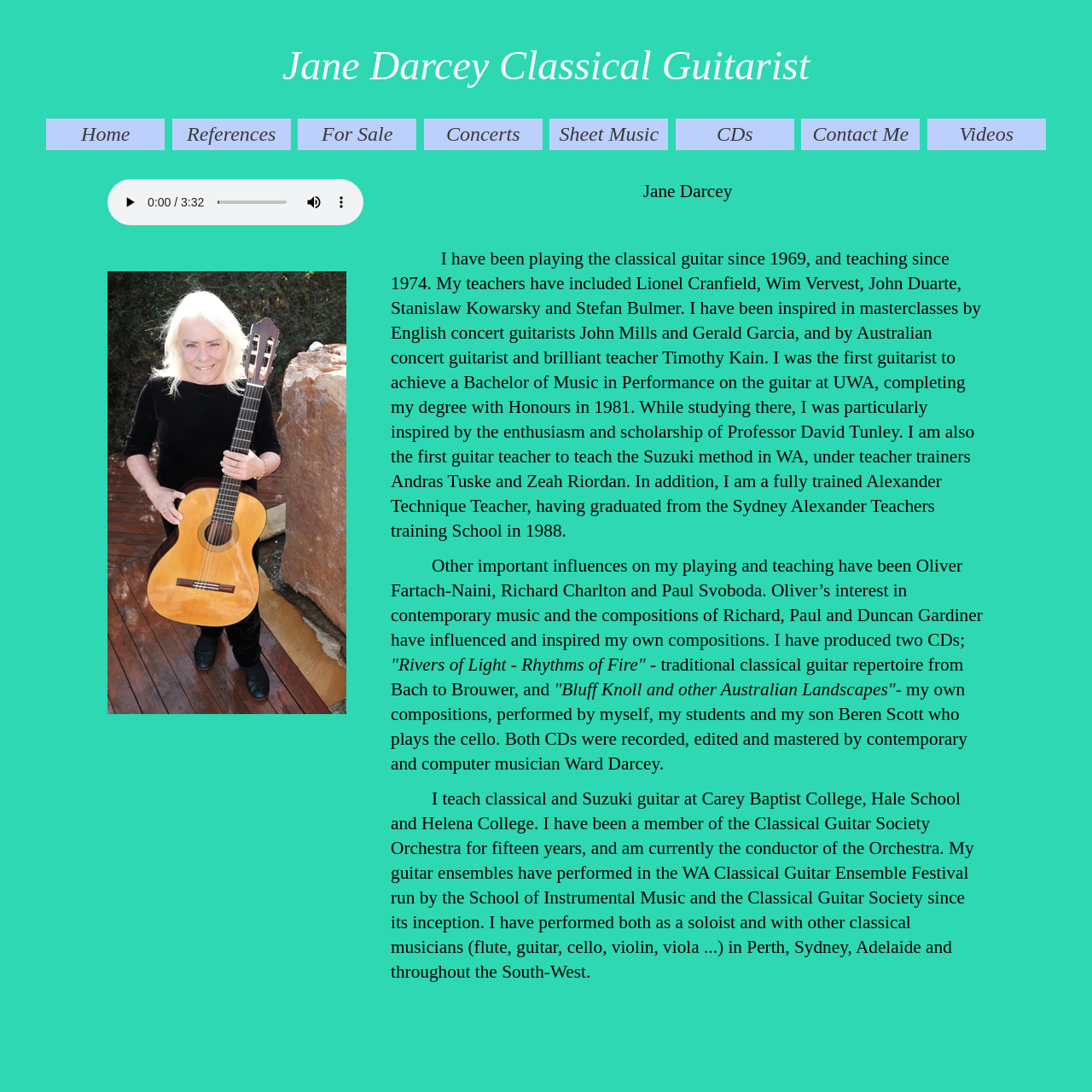Identify the bounding box coordinates for the element that needs to be clicked to fulfill this instruction: "Mute the audio". Provide the coordinates in the format of four float numbers between 0 and 1: [left, top, right, bottom].

[0.275, 0.173, 0.3, 0.198]